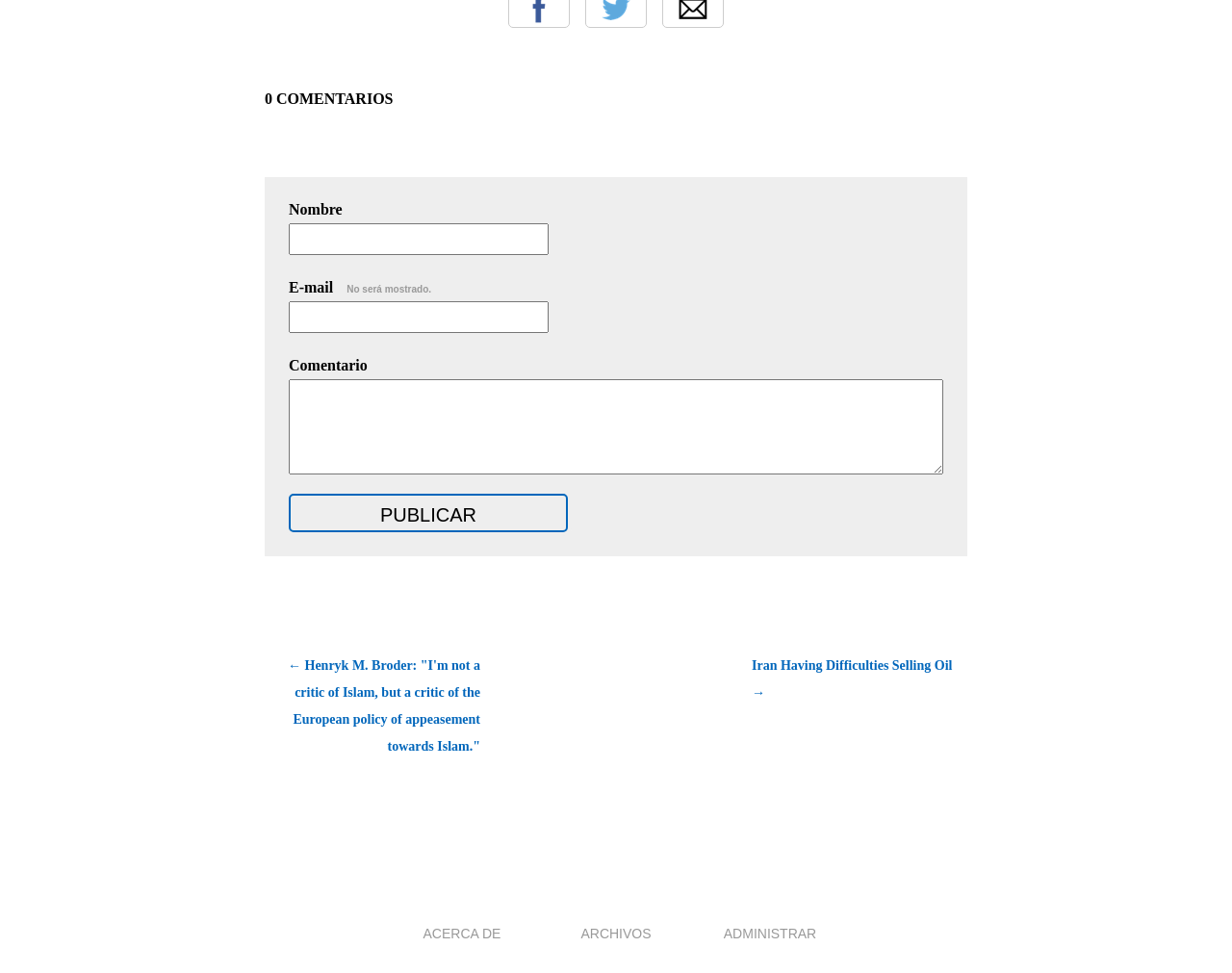Please identify the bounding box coordinates of the area I need to click to accomplish the following instruction: "Read the previous article".

[0.215, 0.67, 0.39, 0.781]